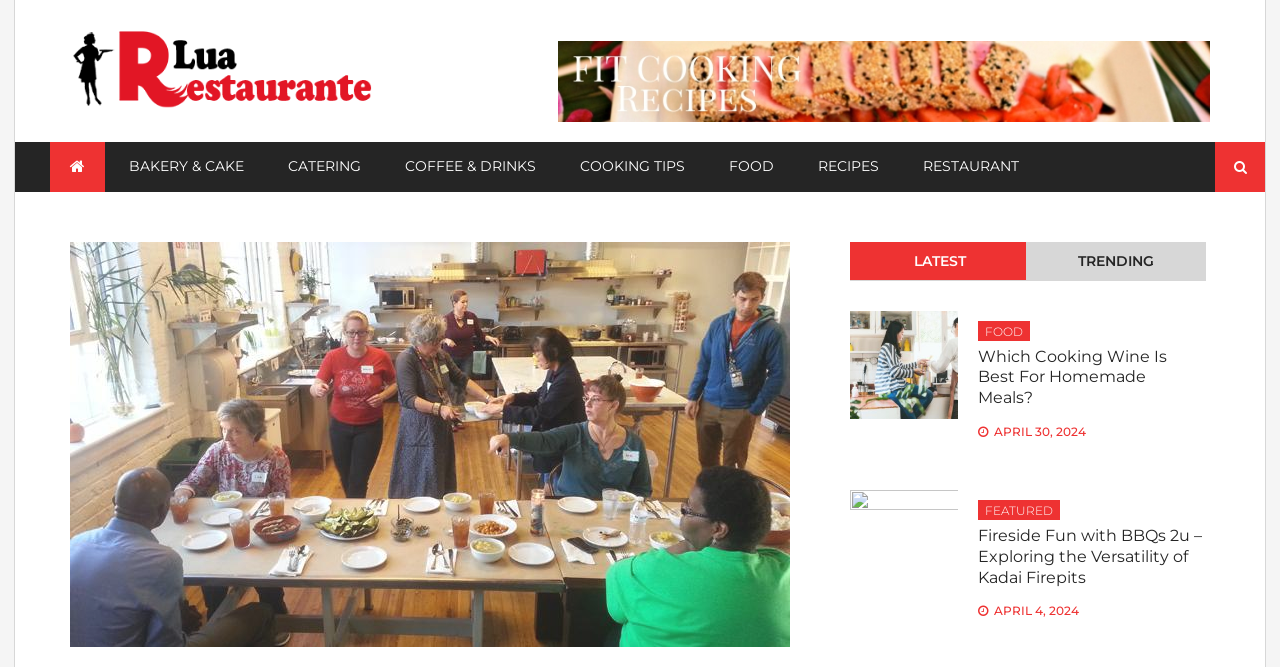Pinpoint the bounding box coordinates of the area that should be clicked to complete the following instruction: "Search for cooking tips". The coordinates must be given as four float numbers between 0 and 1, i.e., [left, top, right, bottom].

[0.948, 0.212, 0.951, 0.287]